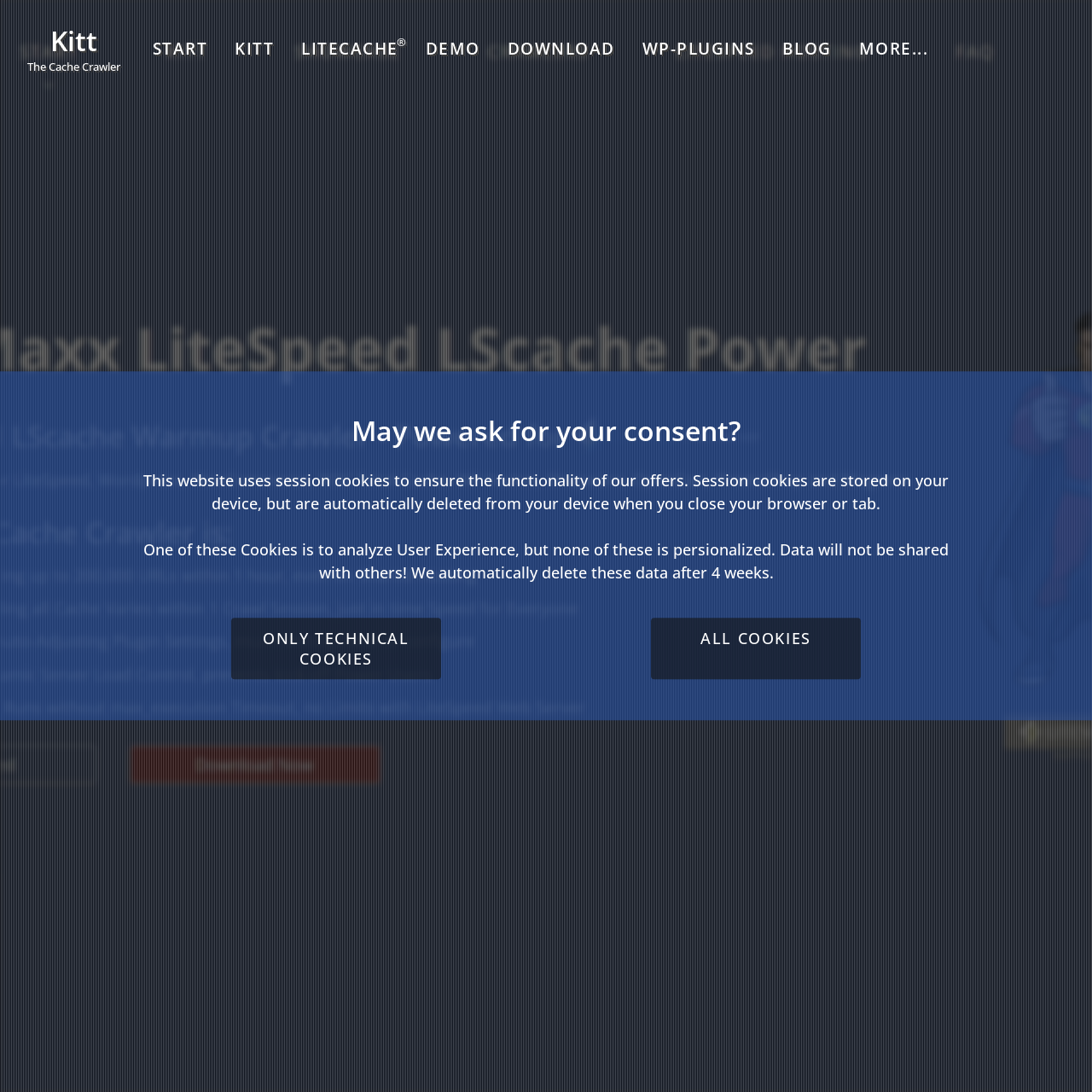Generate a thorough caption detailing the webpage content.

The webpage appears to be related to LiteSpeed Cache, a WordPress plugin. At the top left corner, there is a large image of "Kitt - Cache Crawler" that takes up the entire width of the page. 

Below the image, there is a row of links, including "Kitt The Cache Crawler", "START", "KITT", "® LITECACHE", "DEMO", "DOWNLOAD", "WP-PLUGINS", and "BLOG", which are evenly spaced and aligned horizontally. 

To the right of these links, there is a "MORE..." button. Below this row, there are three more links: "LITESPEED HOSTING", "KNOWLEDGEBASE", and "FAQ", which are stacked vertically.

In the middle of the page, there is a section with a heading that asks for consent to use cookies. Below this heading, there are two paragraphs of text explaining the use of session cookies and how they are used to analyze user experience. 

Underneath these paragraphs, there are two buttons: "ONLY TECHNICAL COOKIES" and "ALL COOKIES", which are aligned horizontally.